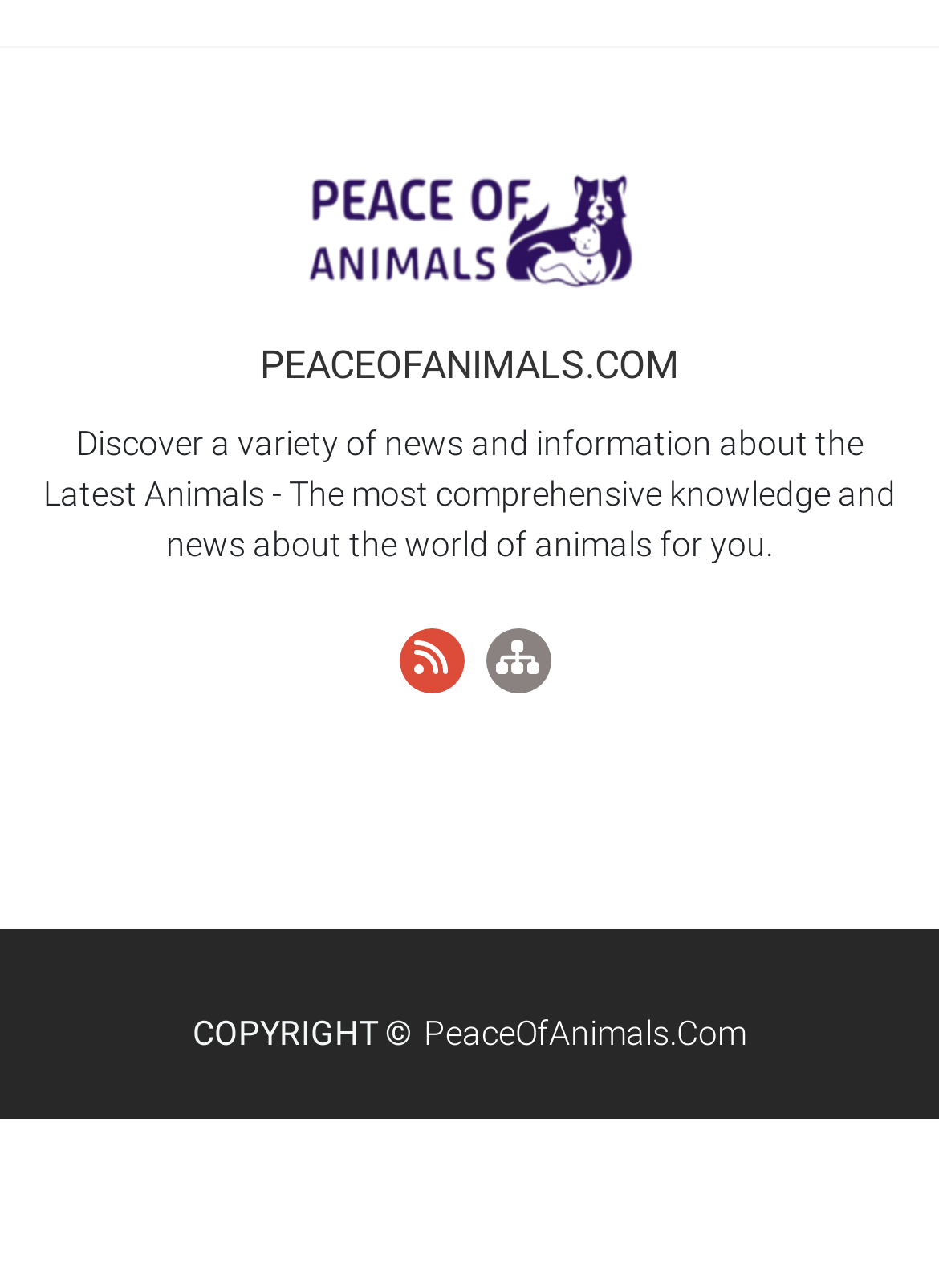What is the logo of the website?
Look at the image and answer the question with a single word or phrase.

Image with text 'PeaceOfAnimals.Com'